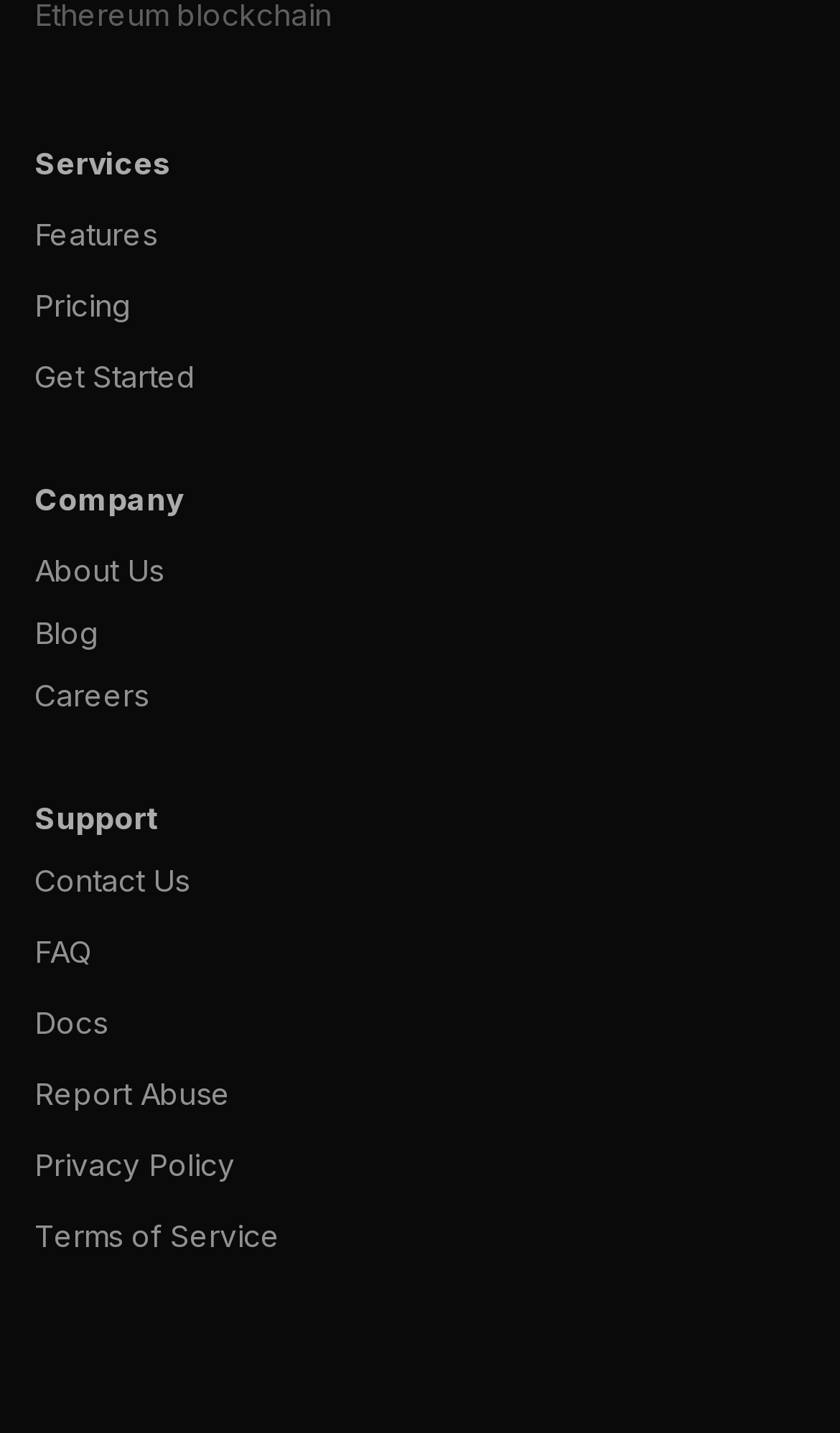Can you find the bounding box coordinates for the element that needs to be clicked to execute this instruction: "Read about the company"? The coordinates should be given as four float numbers between 0 and 1, i.e., [left, top, right, bottom].

[0.041, 0.332, 0.959, 0.364]